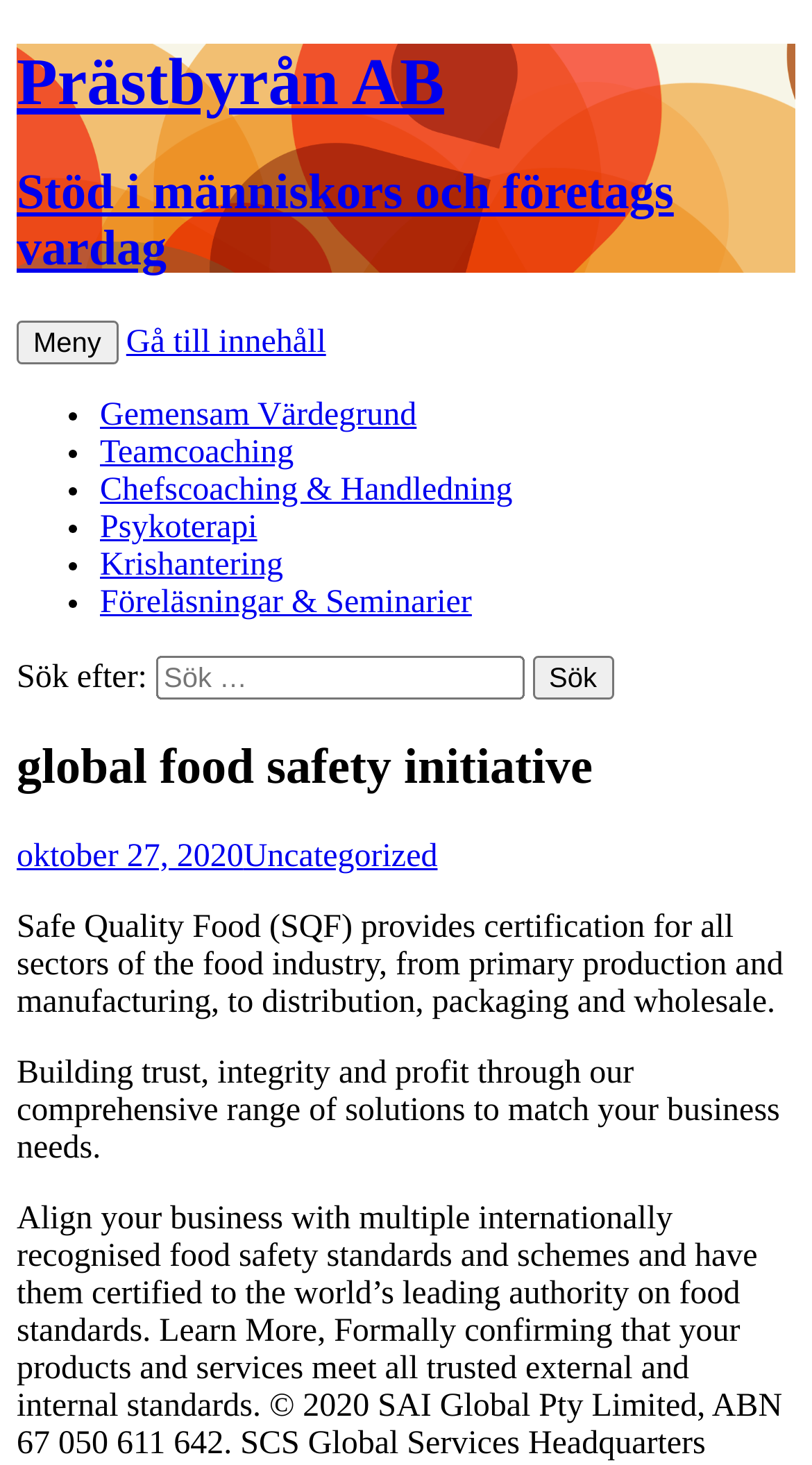Find the bounding box of the UI element described as: "Specializations". The bounding box coordinates should be given as four float values between 0 and 1, i.e., [left, top, right, bottom].

None